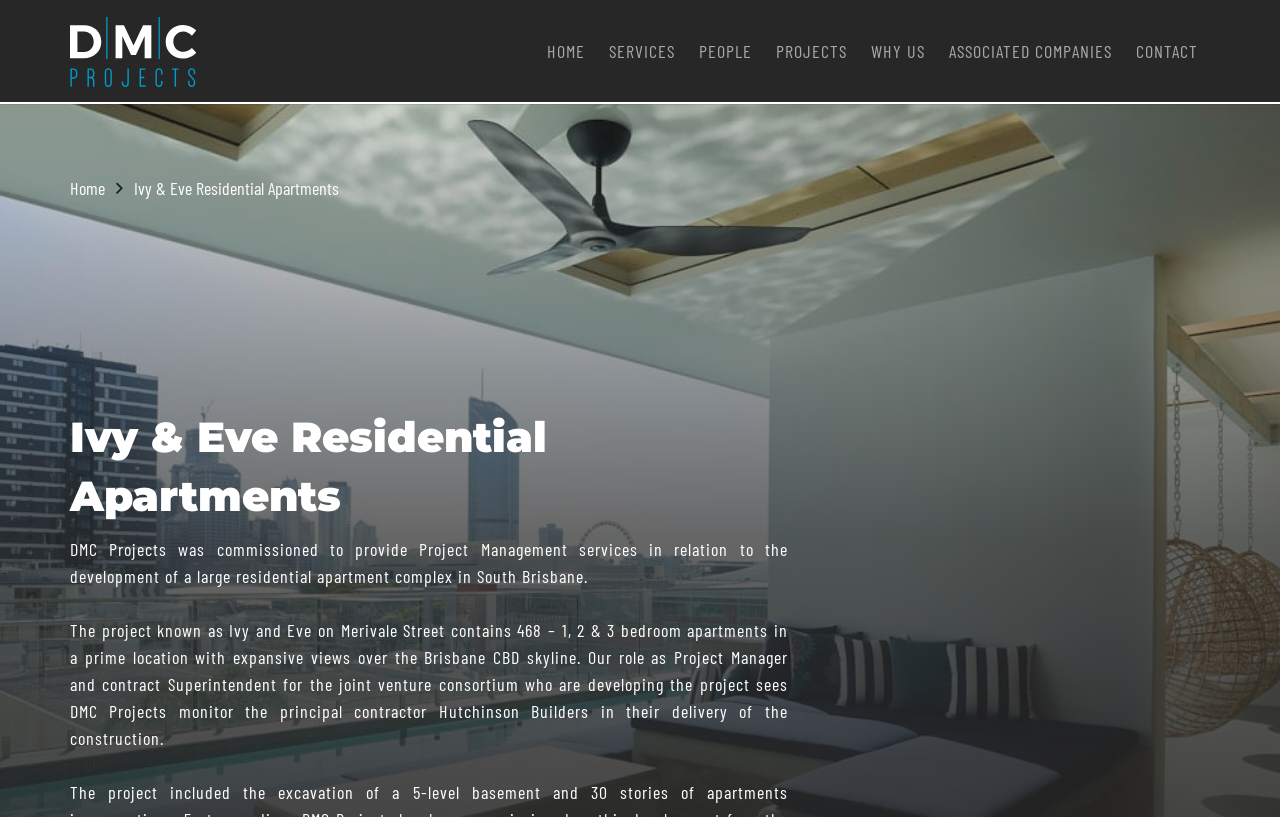Identify the bounding box coordinates for the region of the element that should be clicked to carry out the instruction: "Click HOME". The bounding box coordinates should be four float numbers between 0 and 1, i.e., [left, top, right, bottom].

[0.427, 0.05, 0.457, 0.077]